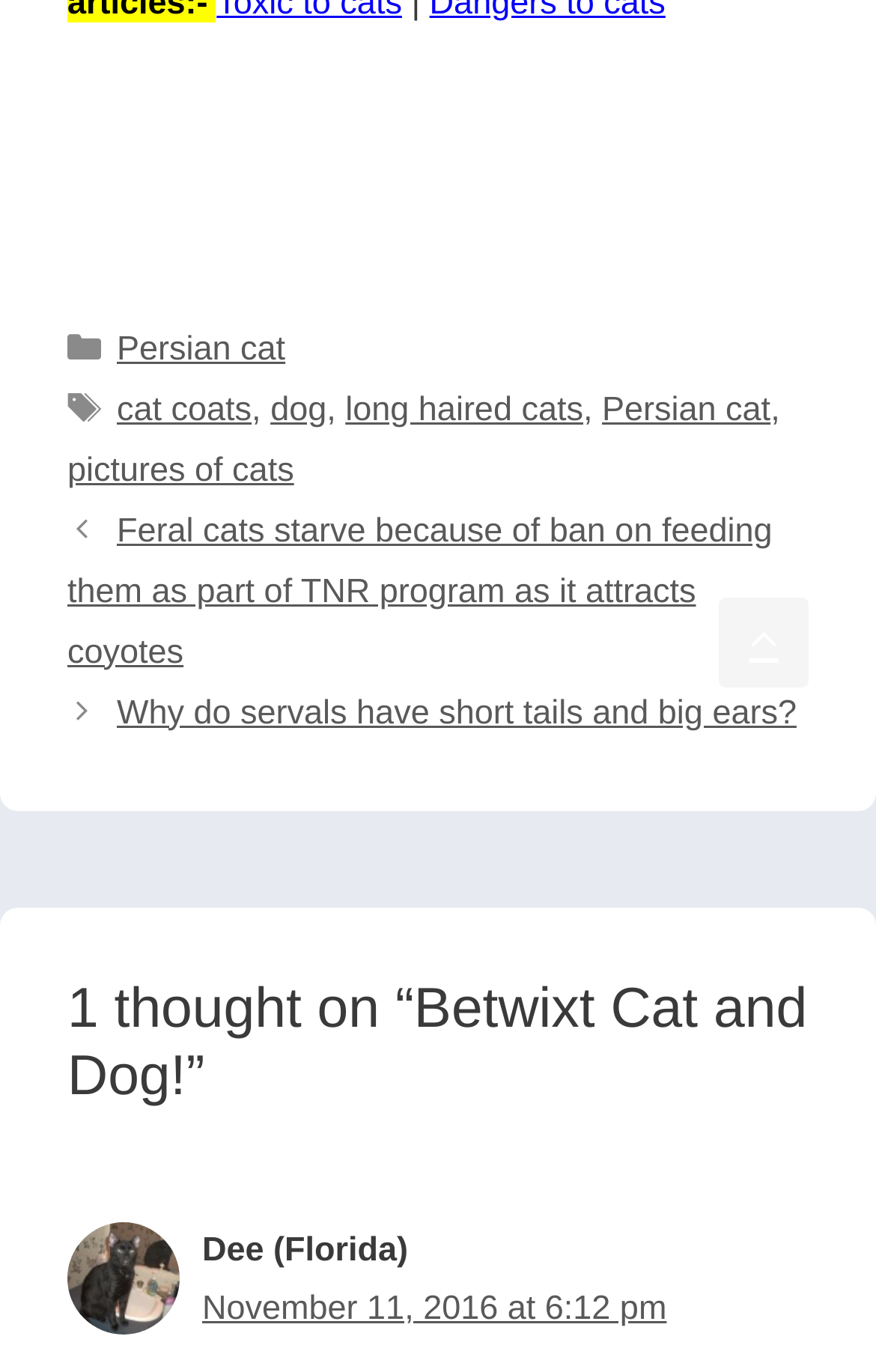Determine the coordinates of the bounding box that should be clicked to complete the instruction: "Click on the 'pictures of cats' tag". The coordinates should be represented by four float numbers between 0 and 1: [left, top, right, bottom].

[0.077, 0.328, 0.336, 0.356]